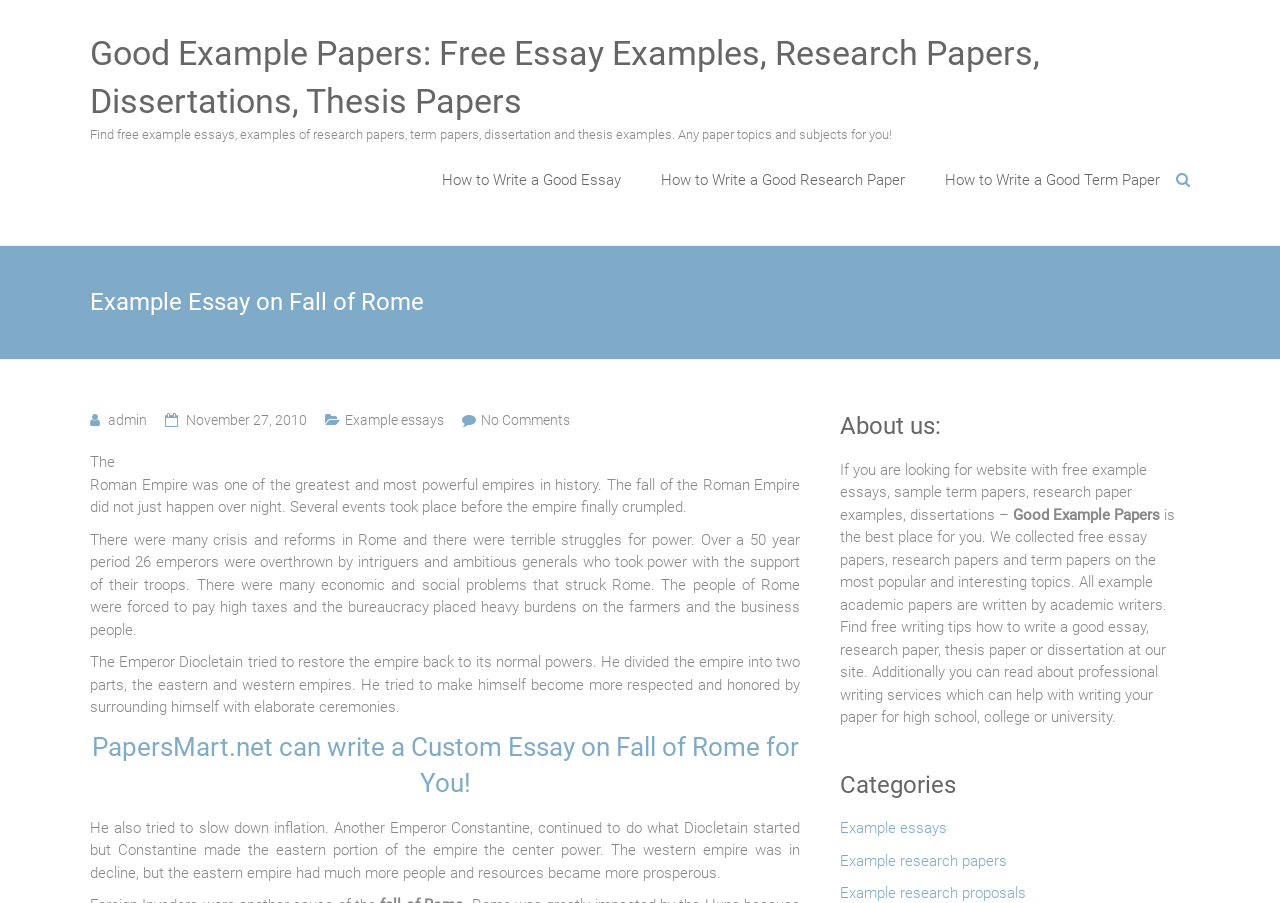Create an in-depth description of the webpage, covering main sections.

This webpage is about Good Example Papers, a website that provides free example essays, research papers, and term papers on various topics. At the top, there is a heading that reads "Good Example Papers: Free Essay Examples, Research Papers, Dissertations, Thesis Papers" with a link to the website. Below this, there is a brief description of the website, stating that it offers free example essays, research papers, and term papers on various topics.

On the left side of the page, there is a section dedicated to an example essay on the Fall of Rome. The essay is divided into several paragraphs, describing the events that led to the fall of the Roman Empire, including the struggles for power, economic and social problems, and the attempts of emperors to restore the empire. There are also links to related topics, such as "How to Write a Good Essay", "How to Write a Good Research Paper", and "How to Write a Good Term Paper".

In the middle of the page, there is a heading that reads "PapersMart.net can write a Custom Essay on Fall of Rome for You!" with a link to the service. Below this, there is a continuation of the essay on the Fall of Rome, describing the attempts of emperors to restore the empire.

On the right side of the page, there is a section about the website, with a heading that reads "About us:". This section describes the website's purpose and services, including providing free example essays, research papers, and term papers, as well as offering writing tips and professional writing services.

At the bottom of the page, there is a section with links to categories, including "Example essays" and "Example research papers".